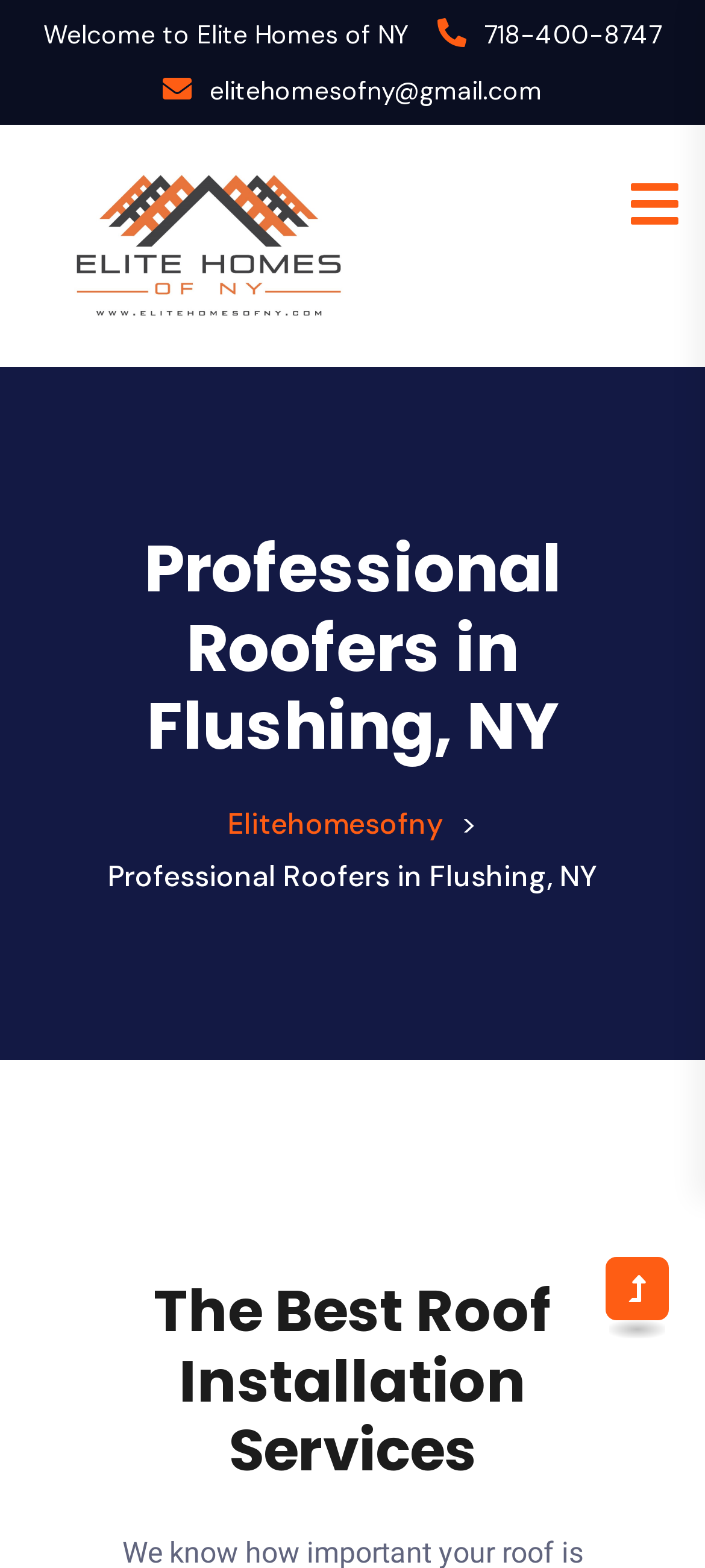Please determine the bounding box coordinates, formatted as (top-left x, top-left y, bottom-right x, bottom-right y), with all values as floating point numbers between 0 and 1. Identify the bounding box of the region described as: alt="Logo"

[0.038, 0.143, 0.553, 0.168]